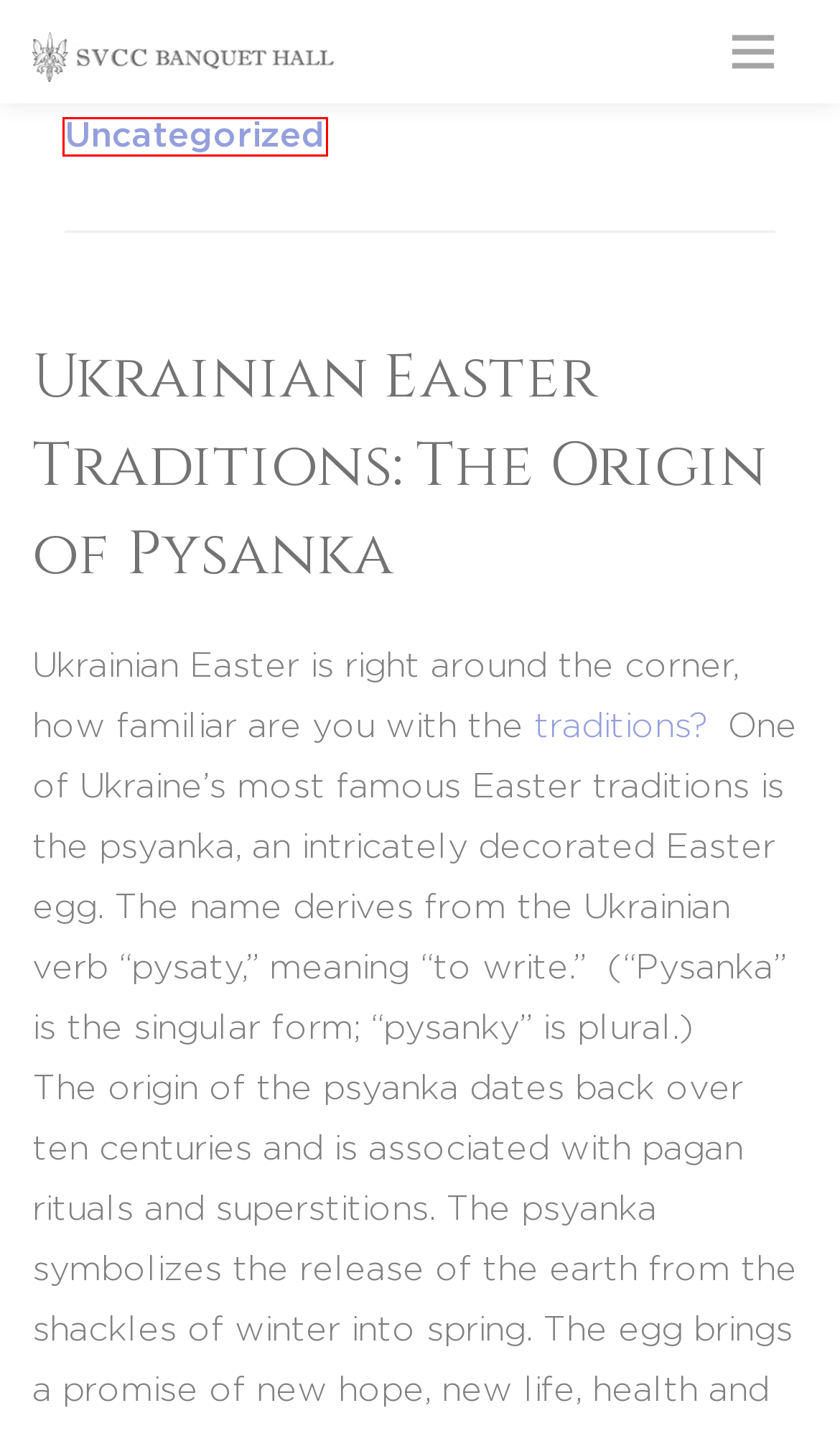You are looking at a webpage screenshot with a red bounding box around an element. Pick the description that best matches the new webpage after interacting with the element in the red bounding box. The possible descriptions are:
A. Ukrainian Traditions | St Volodymyr Cultural Centre and SVCC Banquet Hall
B. Uncategorized | St Volodymyr Cultural Centre and SVCC Banquet Hall
C. Red Oak Room | St Volodymyr Cultural Centre and SVCC Banquet Hall
D. Chapel | St Volodymyr Cultural Centre and SVCC Banquet Hall
E. Ukraine | St Volodymyr Cultural Centre and SVCC Banquet Hall
F. Corporate | St Volodymyr Cultural Centre and SVCC Banquet Hall
G. 3 Clever Ways To Propose This Valentine’s Day | St Volodymyr Cultural Centre and SVCC Banquet Hall
H. Ukrainian Easter Traditions | St Volodymyr Cultural Centre and SVCC Banquet Hall

B